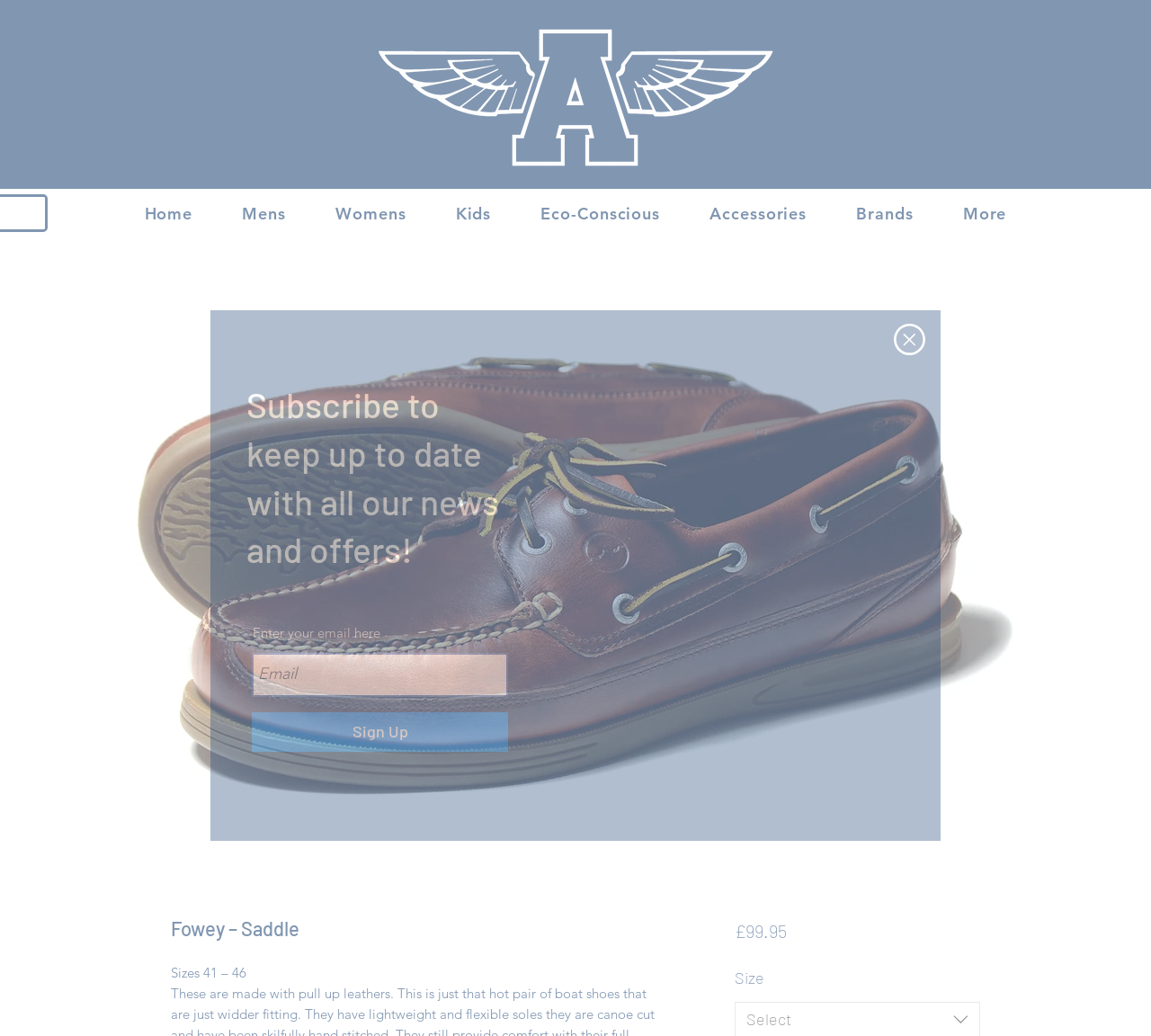What is the price of the Fowey – Saddle?
Please give a well-detailed answer to the question.

I found the price by looking at the text element that says '£99.95' which is located near the product name 'Fowey – Saddle'.